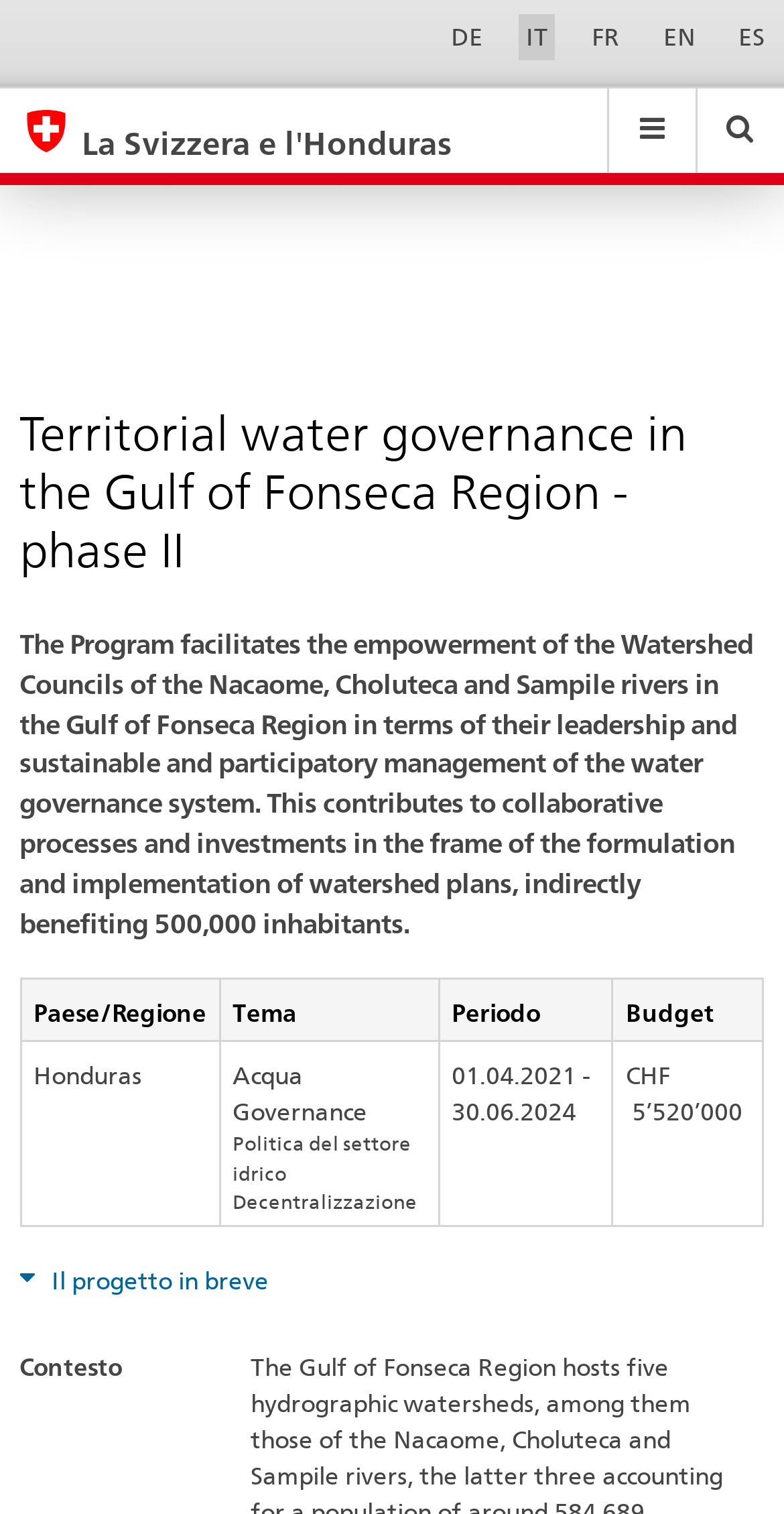What language options are available?
Please answer the question as detailed as possible based on the image.

The language options are available at the top of the webpage, represented by links with country codes. The options are DE for German, IT for Italian, FR for French, EN for English, and ES for Spanish.